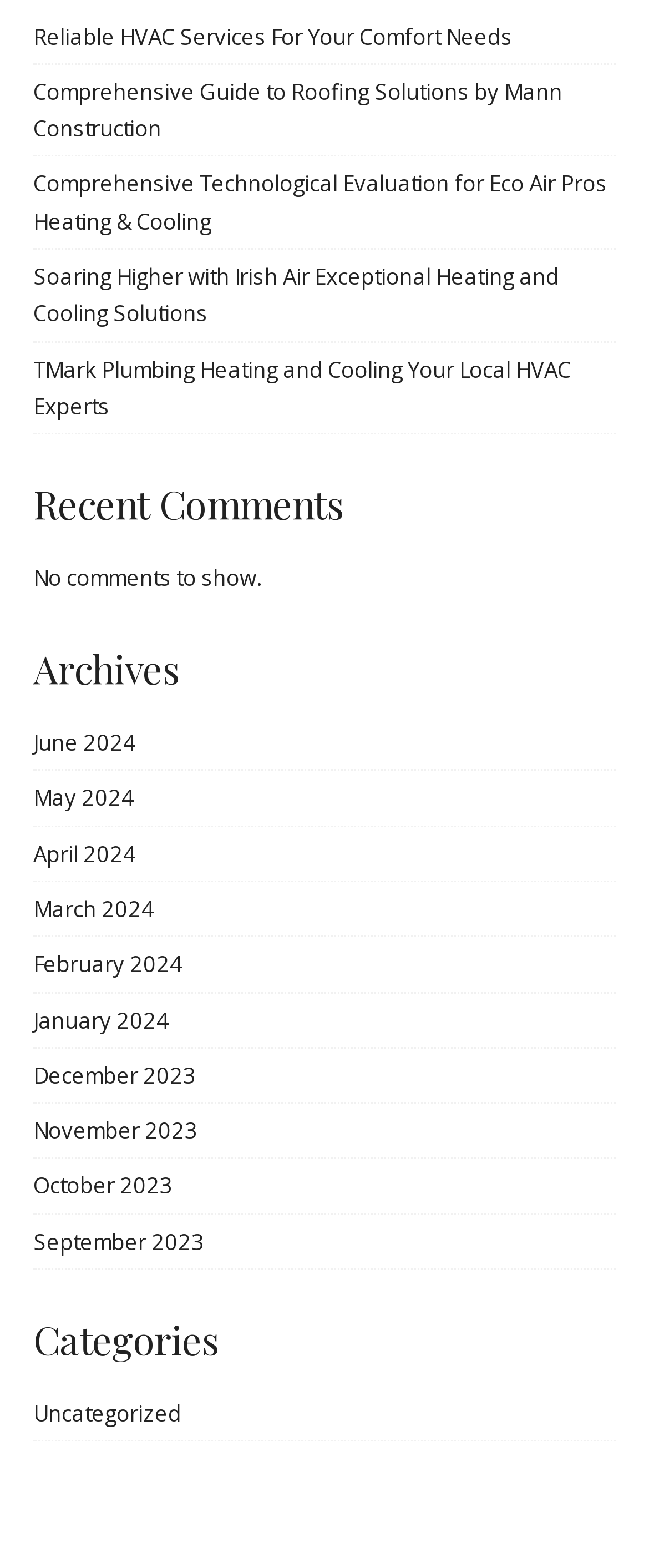Respond to the question below with a single word or phrase:
What is the longest link text in the 'Archives' section?

September 2023